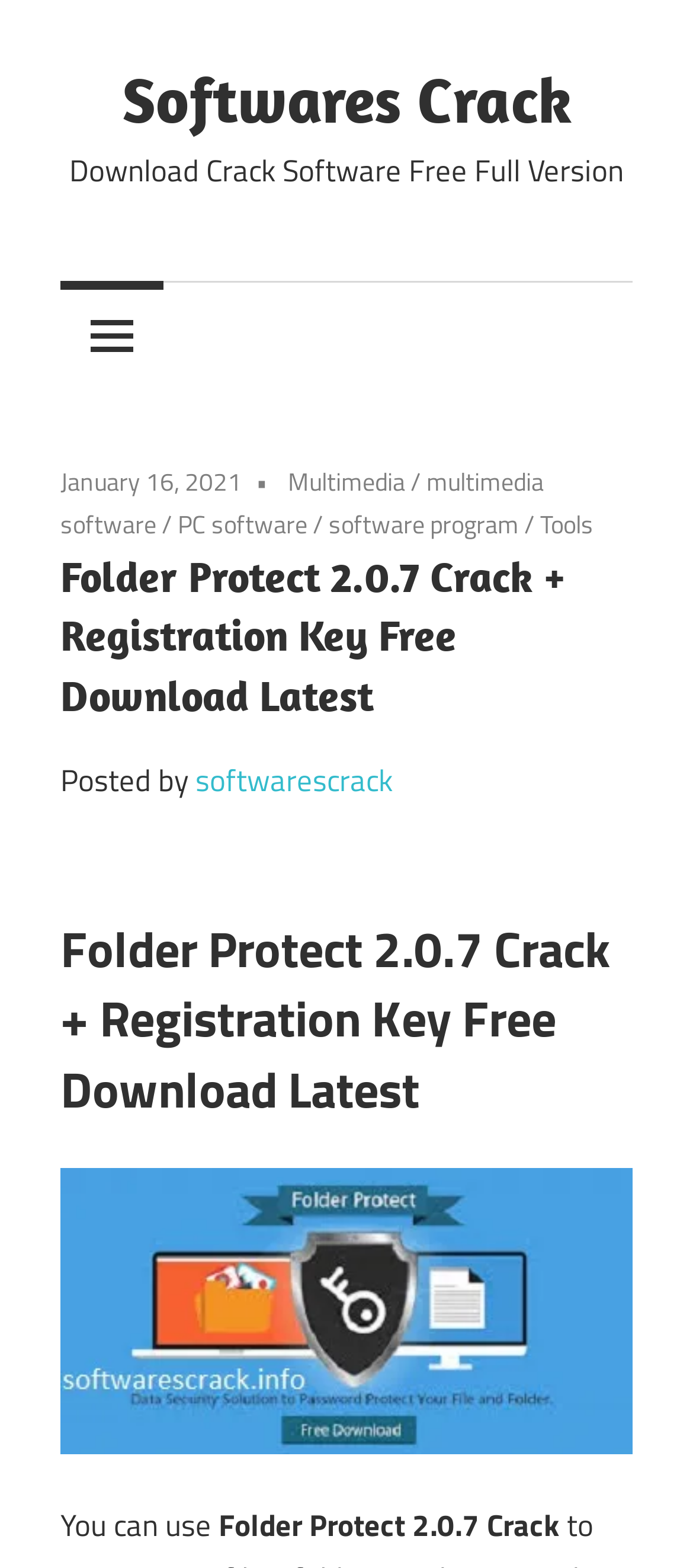Predict the bounding box coordinates of the area that should be clicked to accomplish the following instruction: "Click on January 16, 2021". The bounding box coordinates should consist of four float numbers between 0 and 1, i.e., [left, top, right, bottom].

[0.087, 0.294, 0.349, 0.318]